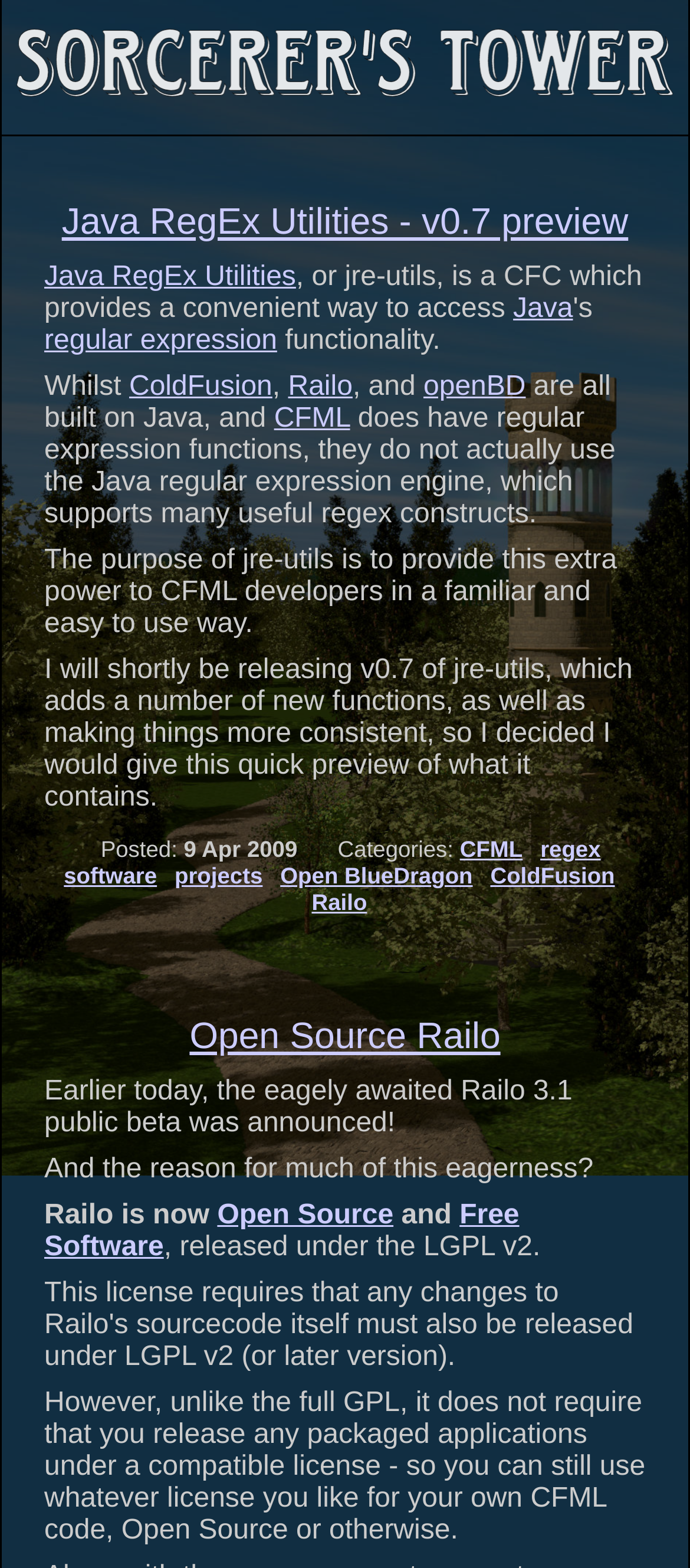Determine the bounding box coordinates of the clickable region to carry out the instruction: "visit Home page".

None